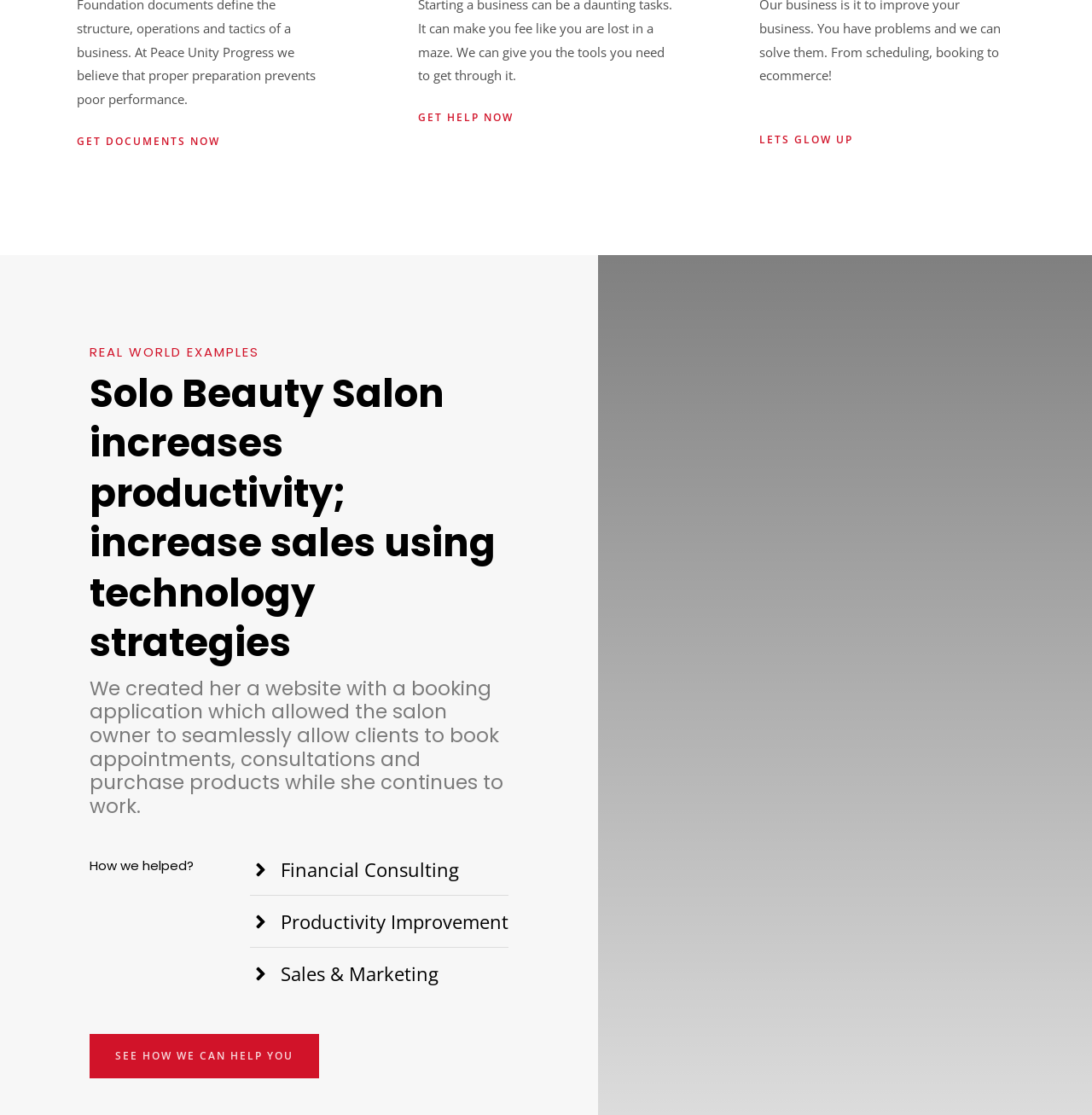Please answer the following question using a single word or phrase: 
What is the purpose of the 'GET DOCUMENTS NOW' link?

To get documents